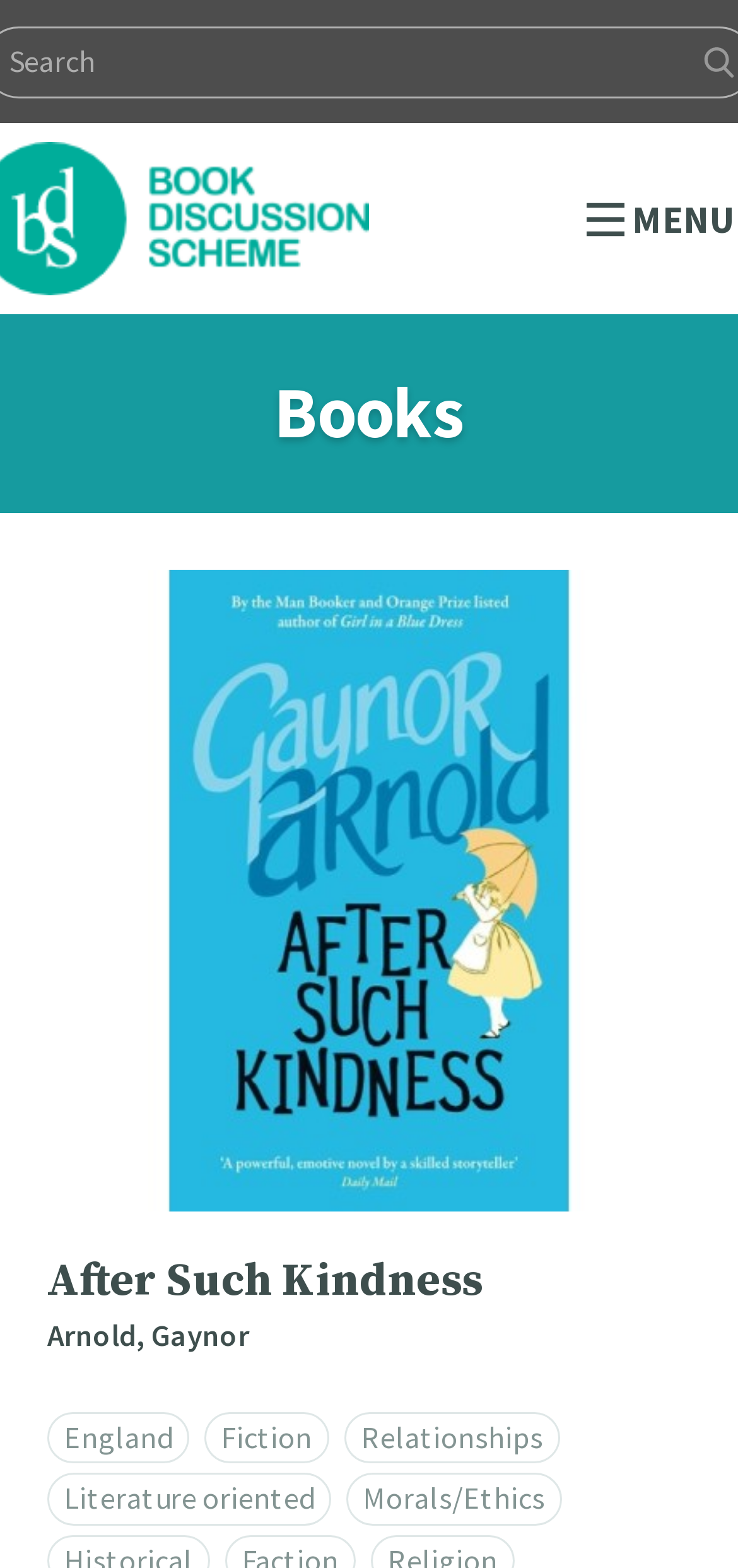Who is the author of the book?
Please answer the question as detailed as possible.

The author's name can be found in the static text element with the text 'Arnold, Gaynor', which is located below the book title.